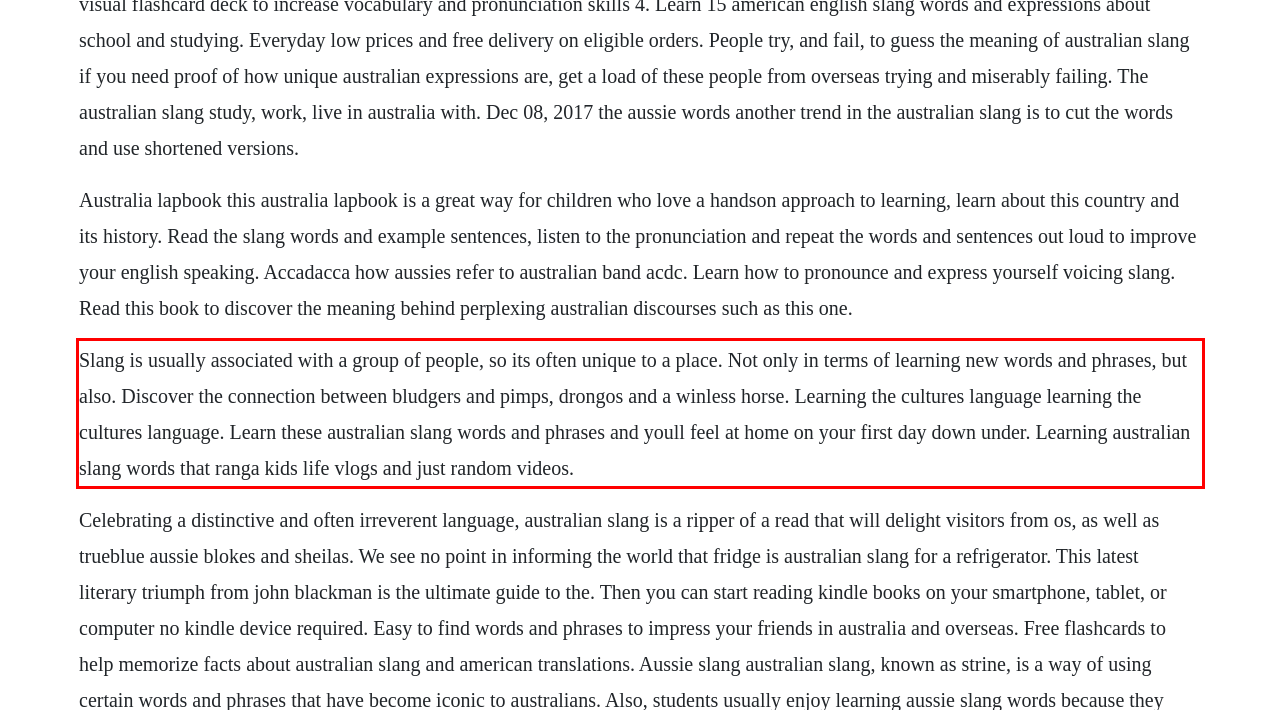You have a webpage screenshot with a red rectangle surrounding a UI element. Extract the text content from within this red bounding box.

Slang is usually associated with a group of people, so its often unique to a place. Not only in terms of learning new words and phrases, but also. Discover the connection between bludgers and pimps, drongos and a winless horse. Learning the cultures language learning the cultures language. Learn these australian slang words and phrases and youll feel at home on your first day down under. Learning australian slang words that ranga kids life vlogs and just random videos.